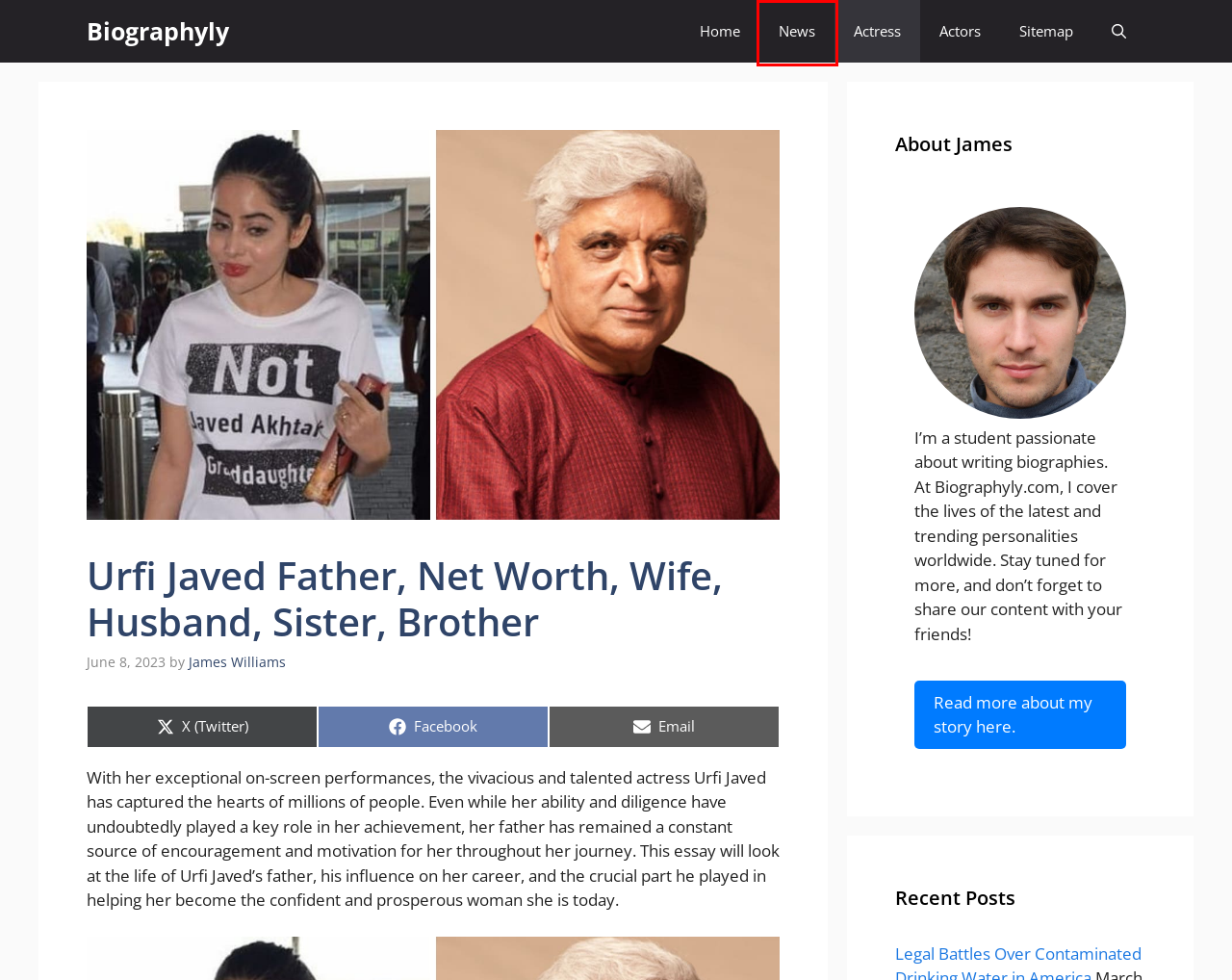Check out the screenshot of a webpage with a red rectangle bounding box. Select the best fitting webpage description that aligns with the new webpage after clicking the element inside the bounding box. Here are the candidates:
A. Fox The Five Cast Salaries and Net Worth: Who is the Highest Paid in 2023? - Biographyly
B. Biographyly
C. Ananya Pandey Education, Biography, Wiki, Net Worth, Height - Biographyly
D. About Us
E. Actress
F. News
G. Actors
H. How Old Was Princess Diana When She Died - Biographyly

F